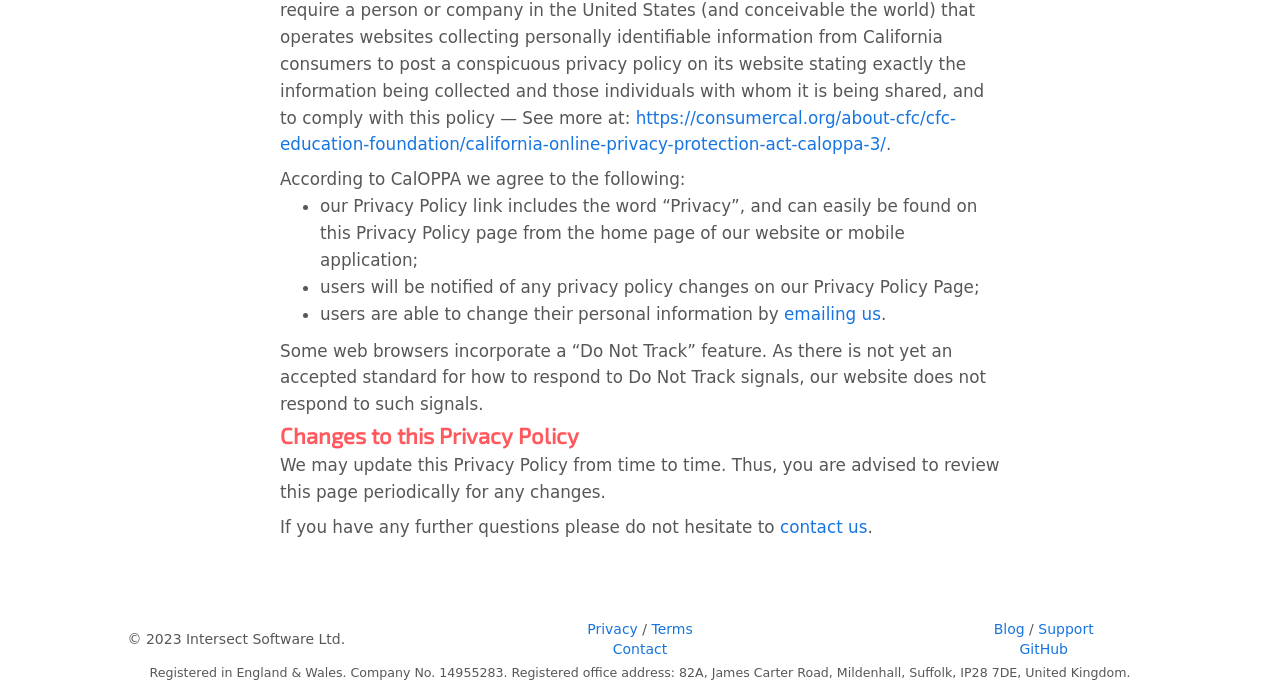Provide the bounding box coordinates of the HTML element described as: "1371". The bounding box coordinates should be four float numbers between 0 and 1, i.e., [left, top, right, bottom].

None